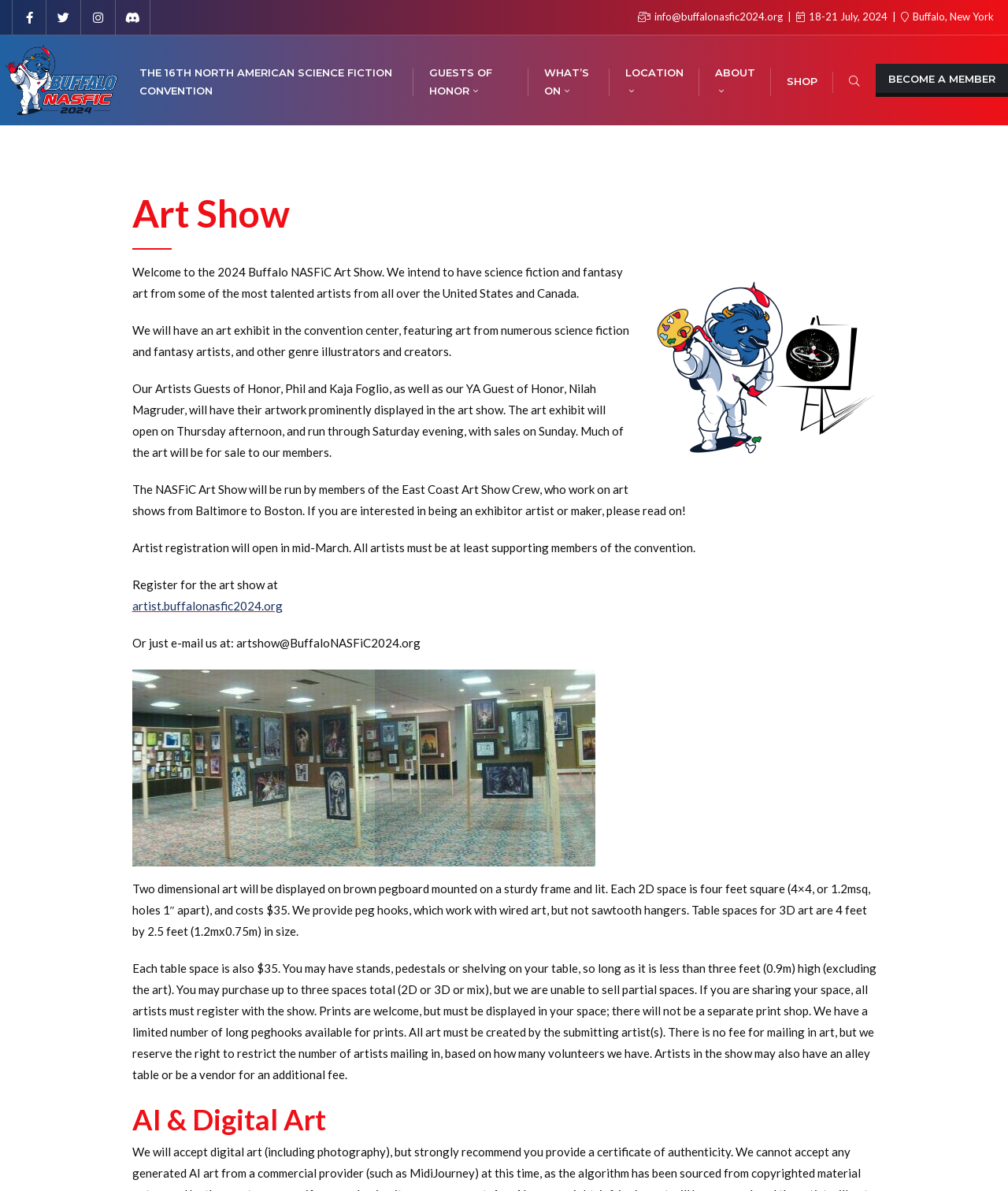Based on the image, provide a detailed and complete answer to the question: 
What is the theme of the art show?

I found the answer by looking at the static text element with the bounding box coordinates [0.131, 0.222, 0.618, 0.252], which contains the text 'Welcome to the 2024 Buffalo NASFiC Art Show. We intend to have science fiction and fantasy art from some of the most talented artists from all over the United States and Canada'.